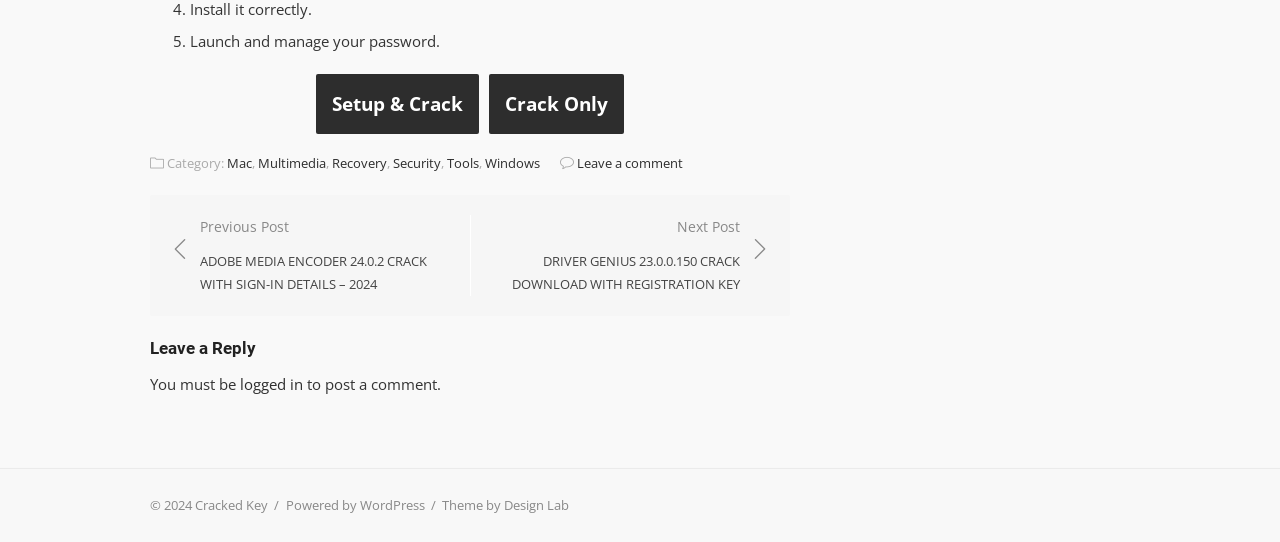What is the name of the platform powering this website?
Can you provide a detailed and comprehensive answer to the question?

The text 'Powered by WordPress' at the bottom of the webpage indicates that WordPress is the platform powering this website.